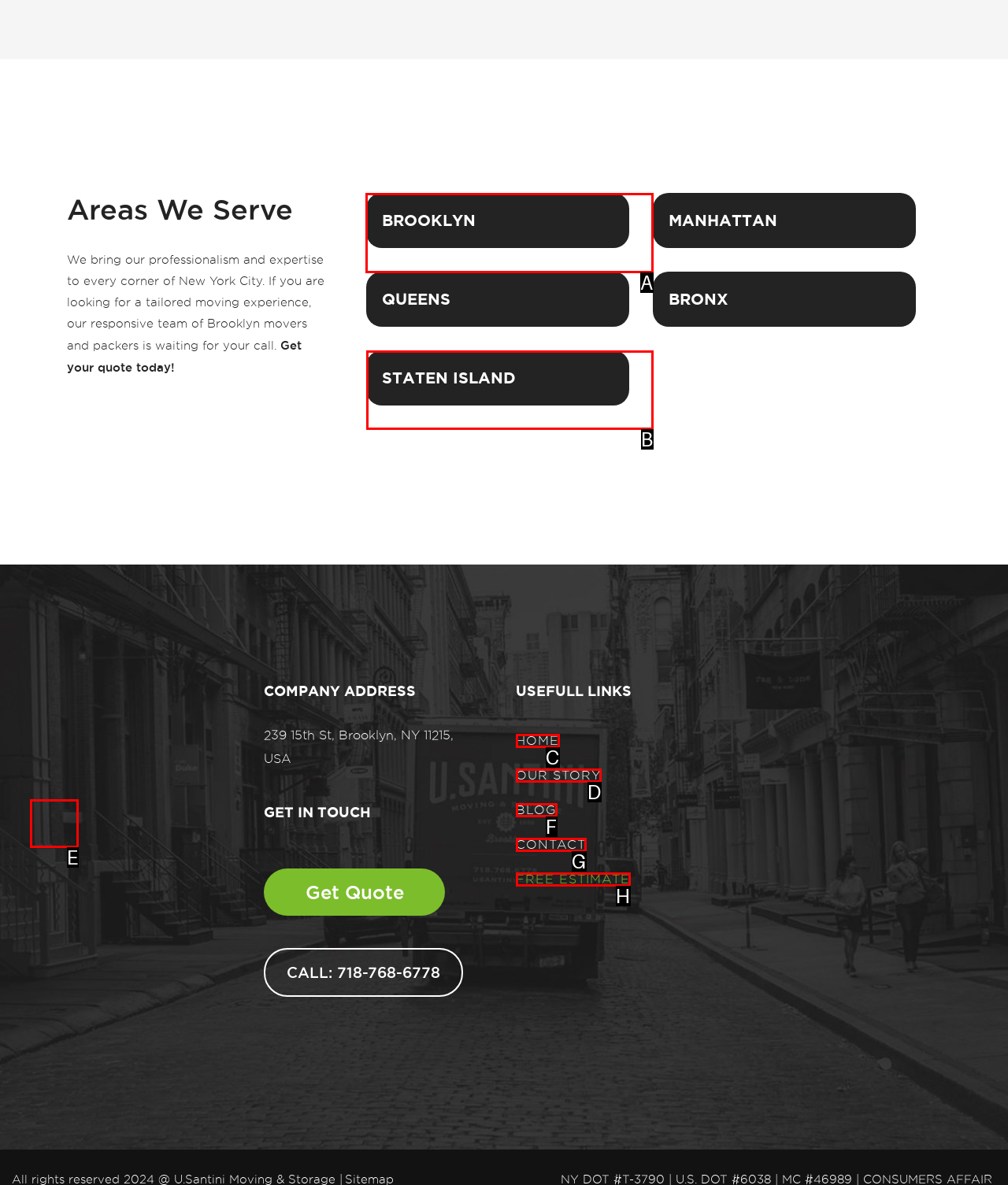For the given instruction: Visit the Brooklyn moving page, determine which boxed UI element should be clicked. Answer with the letter of the corresponding option directly.

A